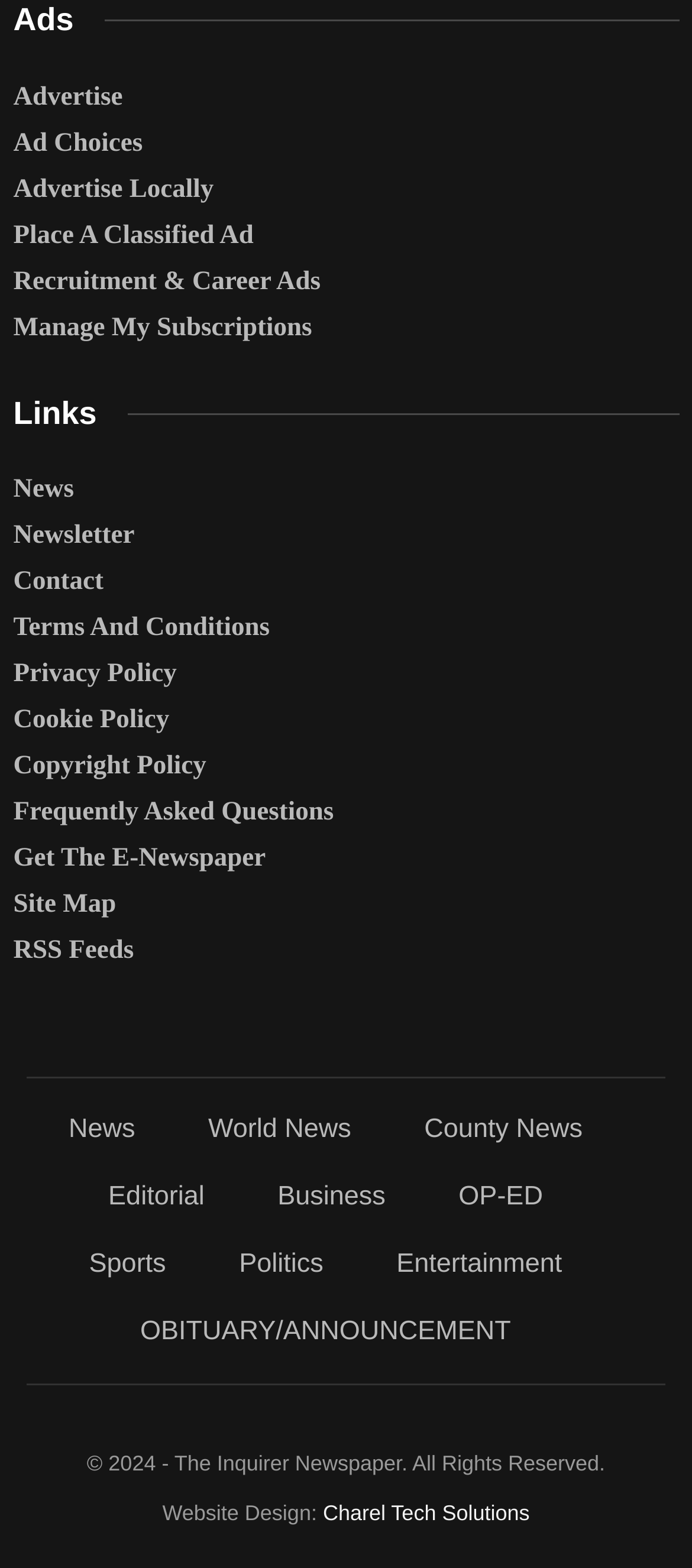Identify the bounding box for the UI element described as: "Place A Classified Ad". The coordinates should be four float numbers between 0 and 1, i.e., [left, top, right, bottom].

[0.019, 0.137, 0.981, 0.164]